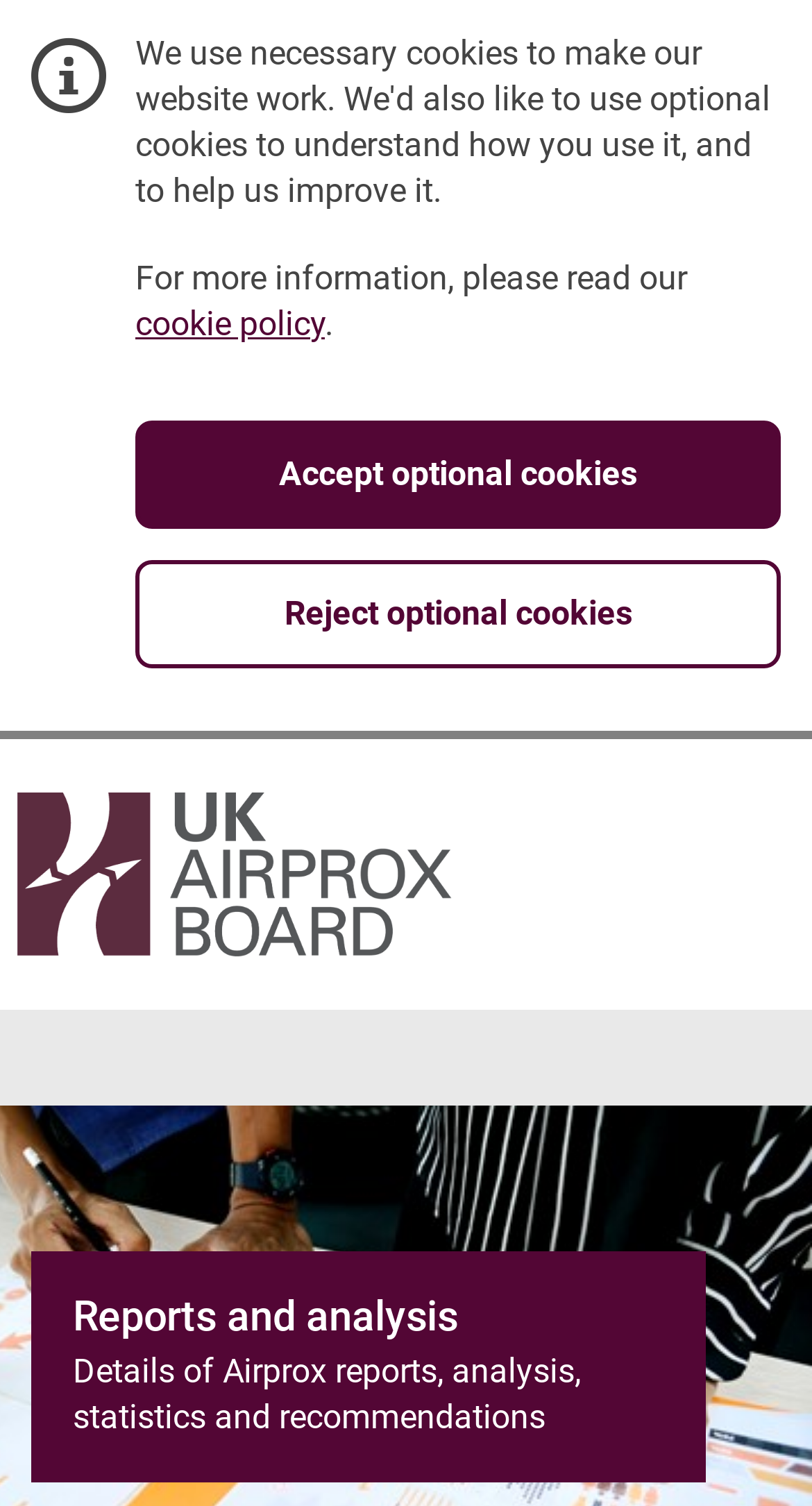Locate the bounding box of the user interface element based on this description: "cookie policy".

[0.167, 0.202, 0.4, 0.228]